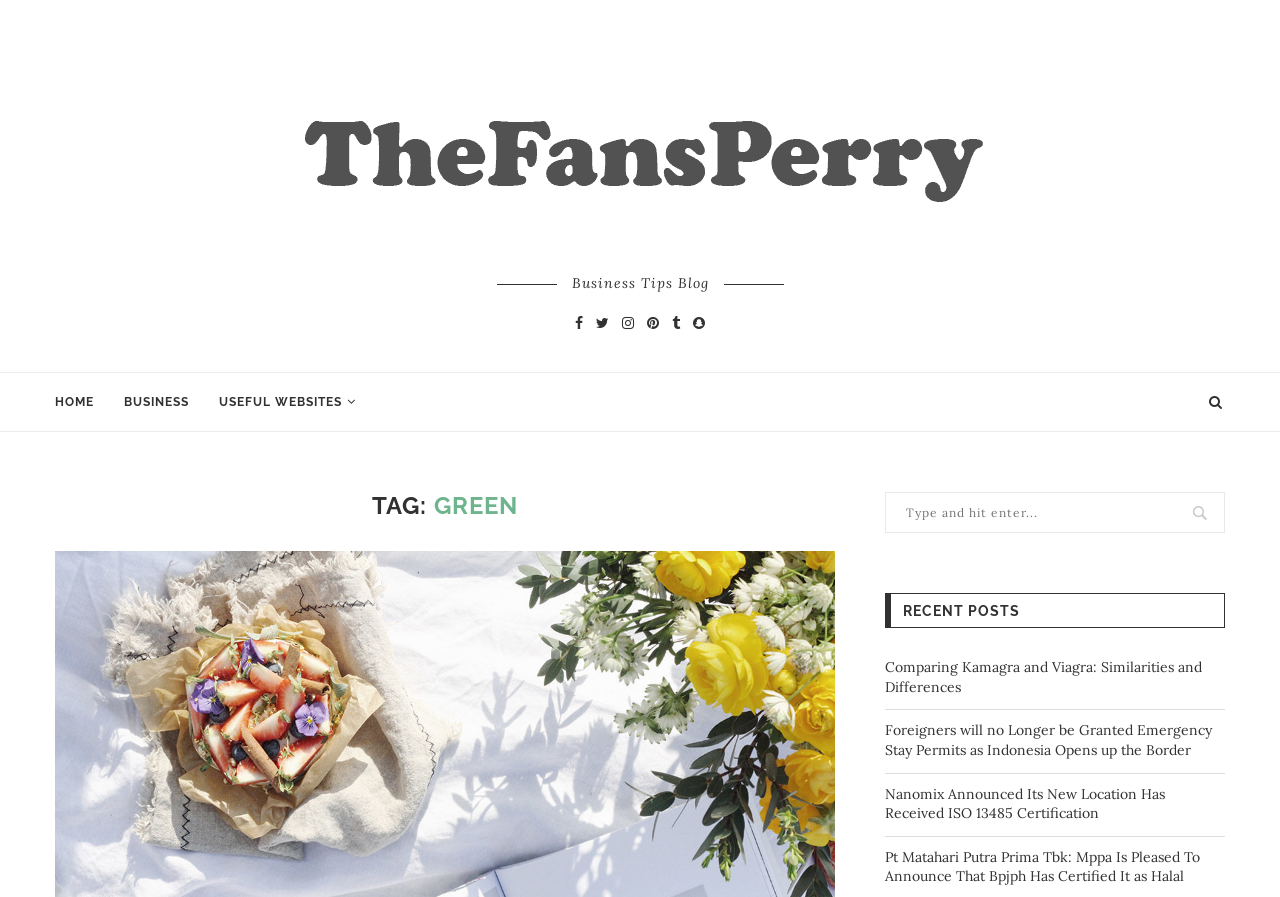Determine the bounding box coordinates of the clickable area required to perform the following instruction: "Call the restaurant". The coordinates should be represented as four float numbers between 0 and 1: [left, top, right, bottom].

None